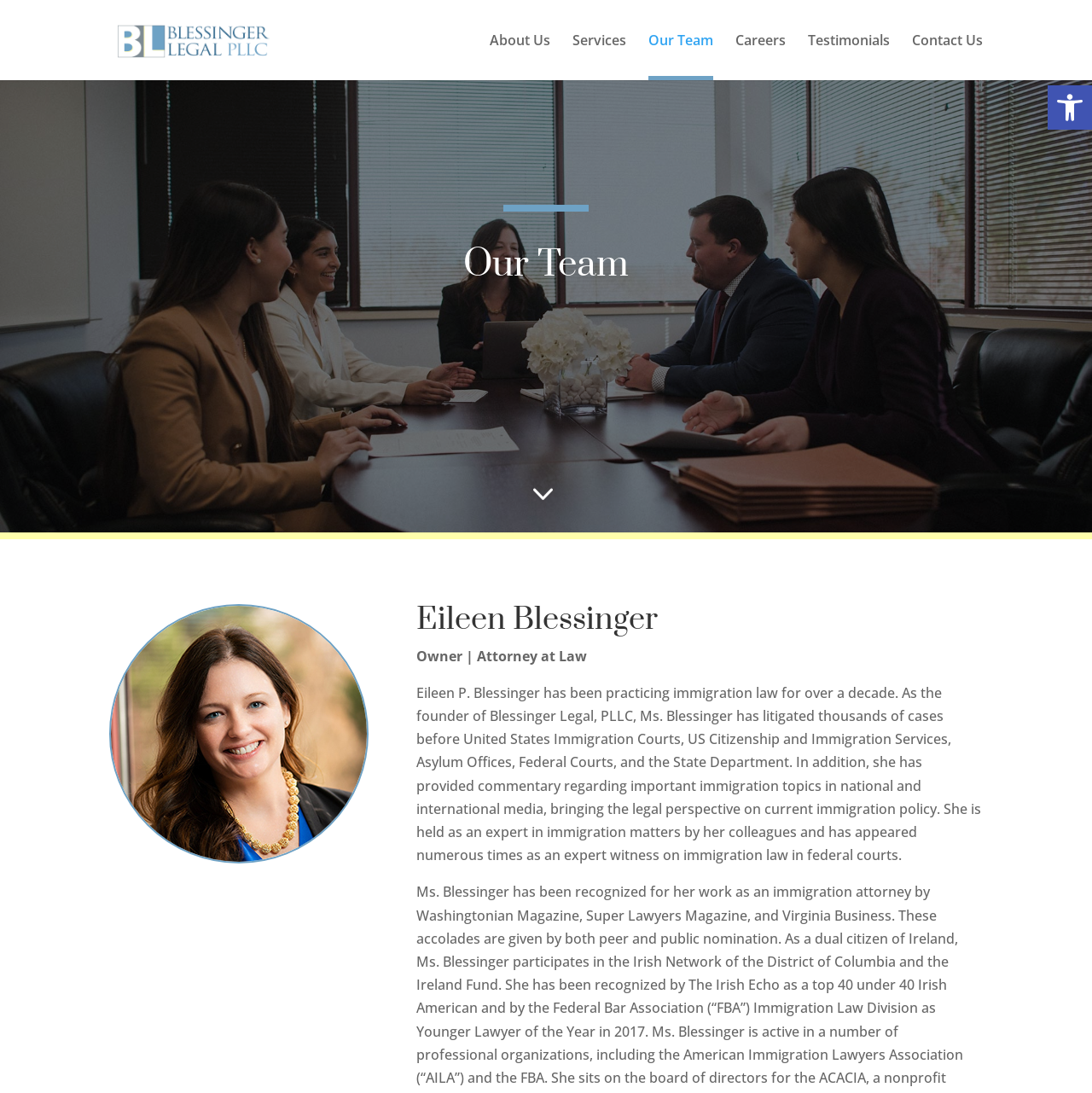Can you show the bounding box coordinates of the region to click on to complete the task described in the instruction: "Click the 'Contact Us' link"?

[0.835, 0.031, 0.9, 0.073]